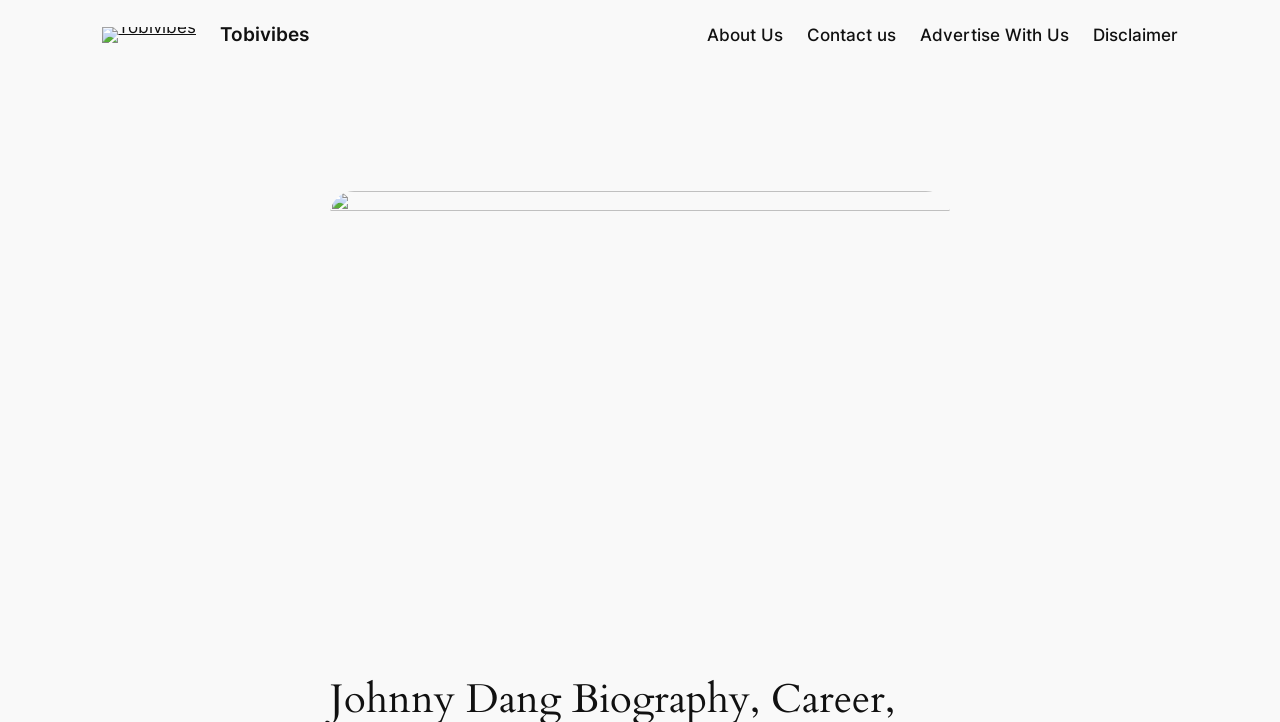Identify the title of the webpage and provide its text content.

Johnny Dang Biography, Career, Relationship, Net Worth & Age